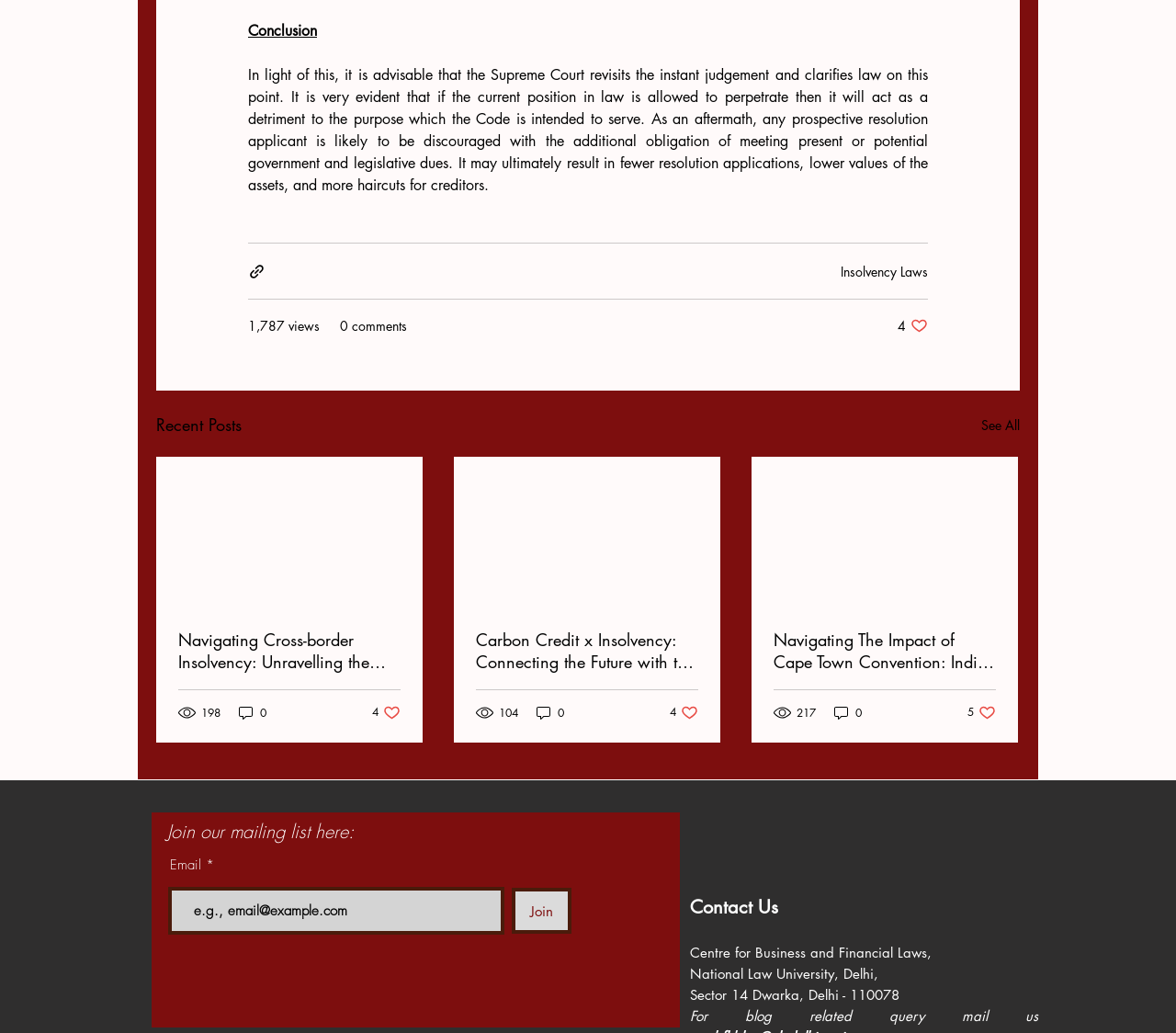Please provide a comprehensive response to the question below by analyzing the image: 
How many views does the second article have?

The second article has 104 views, which is indicated by the generic text '104 views' located below the article title 'Carbon Credit x Insolvency: Connecting the Future with the Present'.